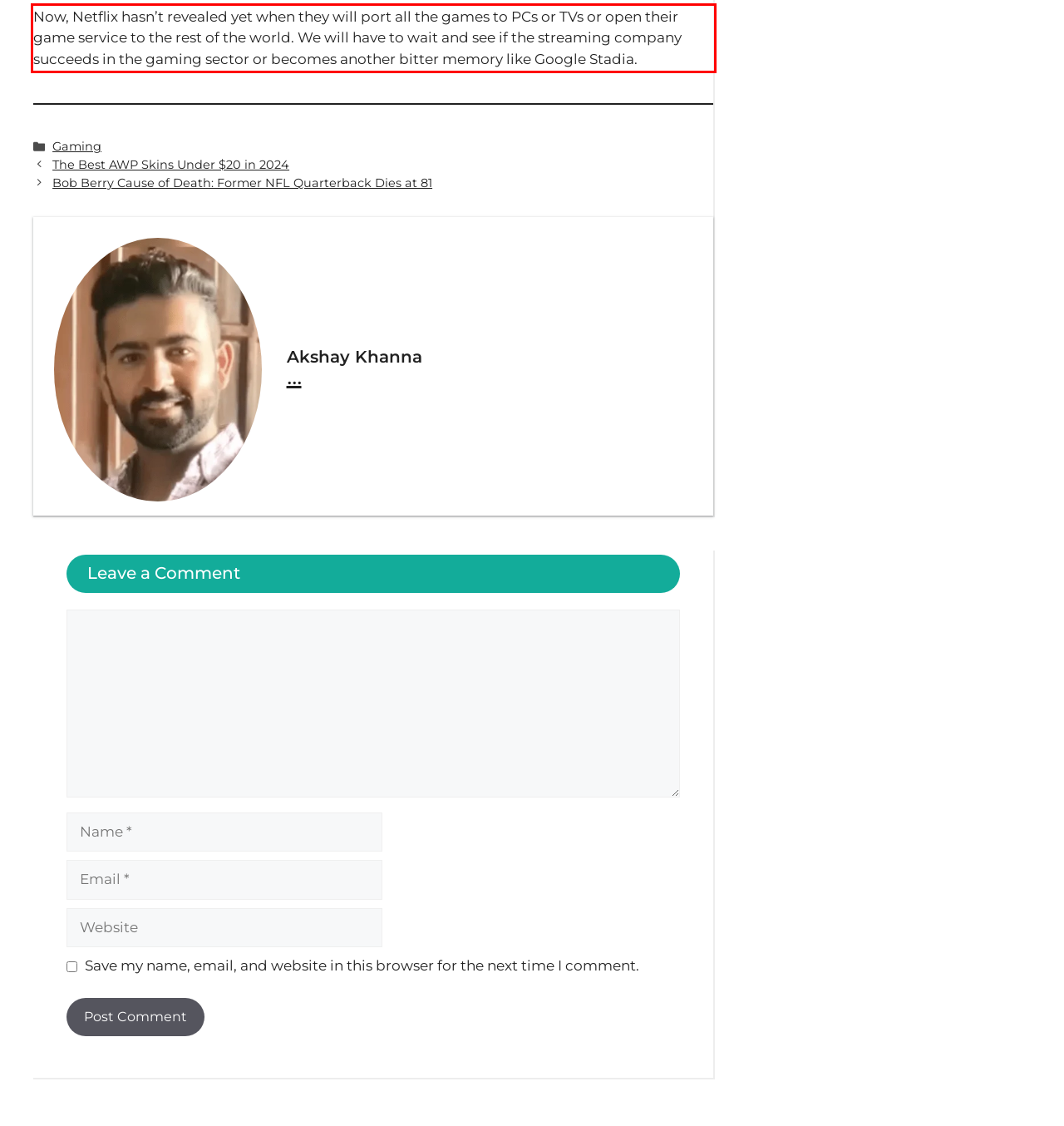Using the provided webpage screenshot, identify and read the text within the red rectangle bounding box.

Now, Netflix hasn’t revealed yet when they will port all the games to PCs or TVs or open their game service to the rest of the world. We will have to wait and see if the streaming company succeeds in the gaming sector or becomes another bitter memory like Google Stadia.